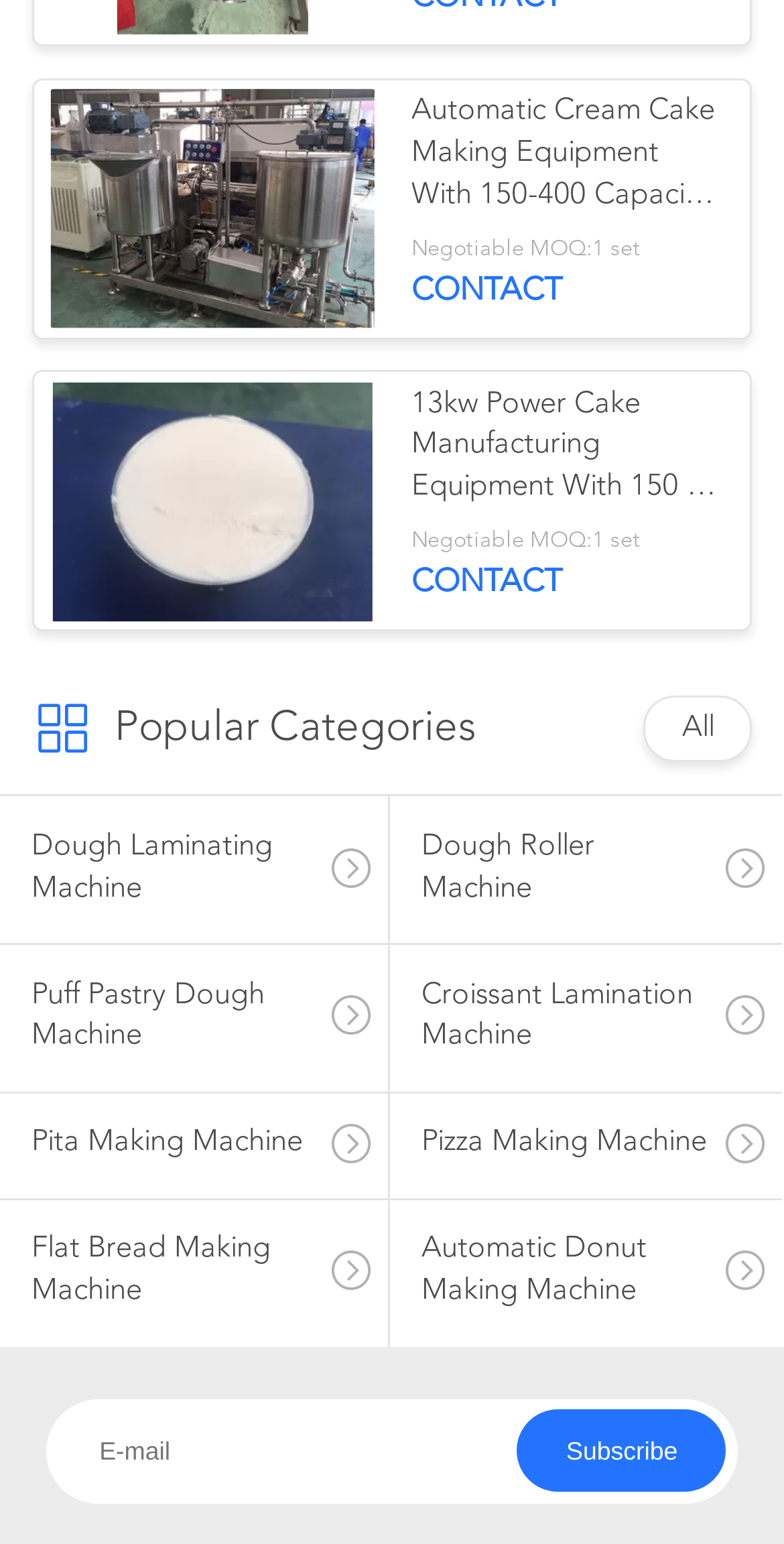Provide the bounding box coordinates for the area that should be clicked to complete the instruction: "Contact the seller".

[0.525, 0.178, 0.717, 0.199]